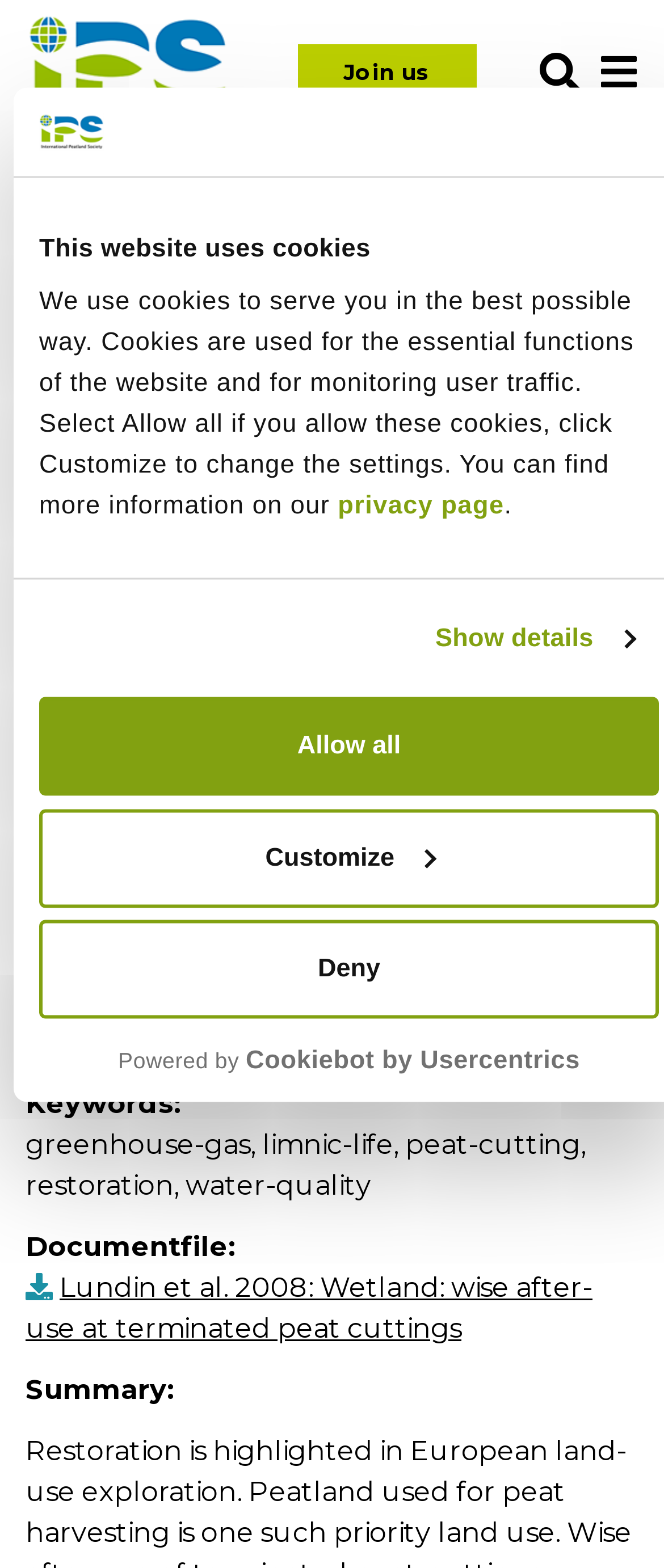Locate the bounding box coordinates of the clickable part needed for the task: "Open the link to join us".

[0.448, 0.028, 0.717, 0.064]